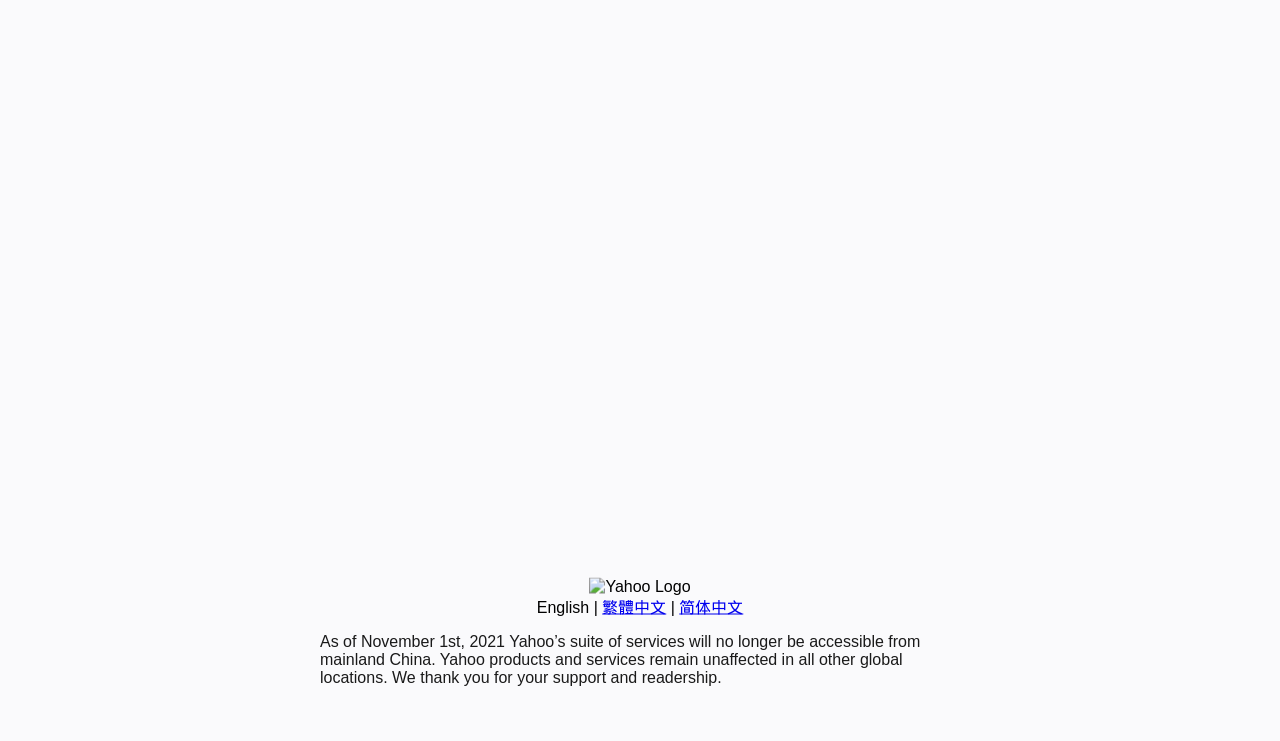Identify the bounding box for the described UI element. Provide the coordinates in (top-left x, top-left y, bottom-right x, bottom-right y) format with values ranging from 0 to 1: 简体中文

[0.531, 0.808, 0.581, 0.831]